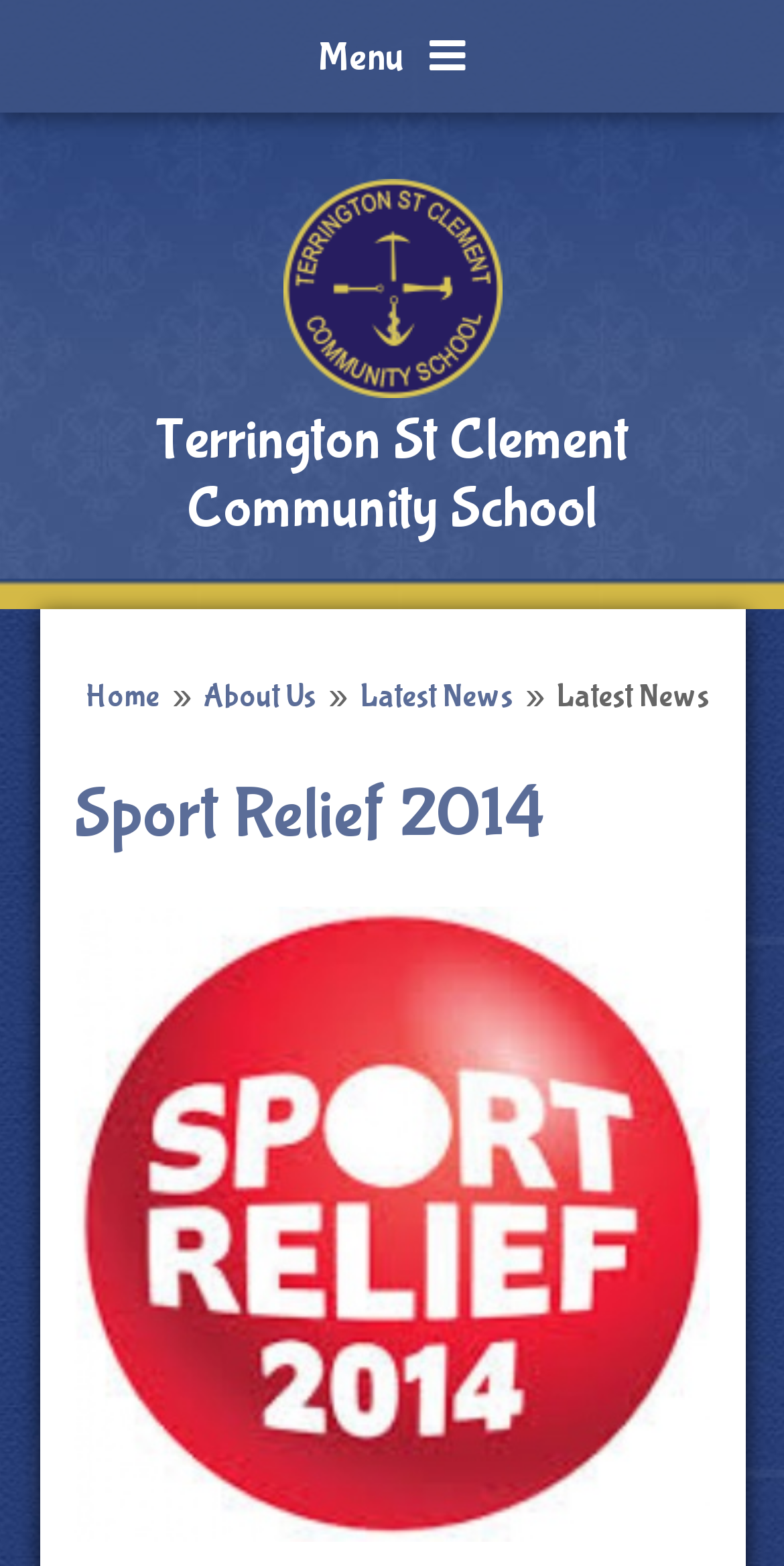How many navigation links are available?
Please give a detailed answer to the question using the information shown in the image.

The number of navigation links can be determined by counting the link elements with text content 'Home', 'About Us', 'Latest News', and another 'Latest News'. These links are located in a horizontal navigation bar, suggesting that they are the main navigation options for the webpage.